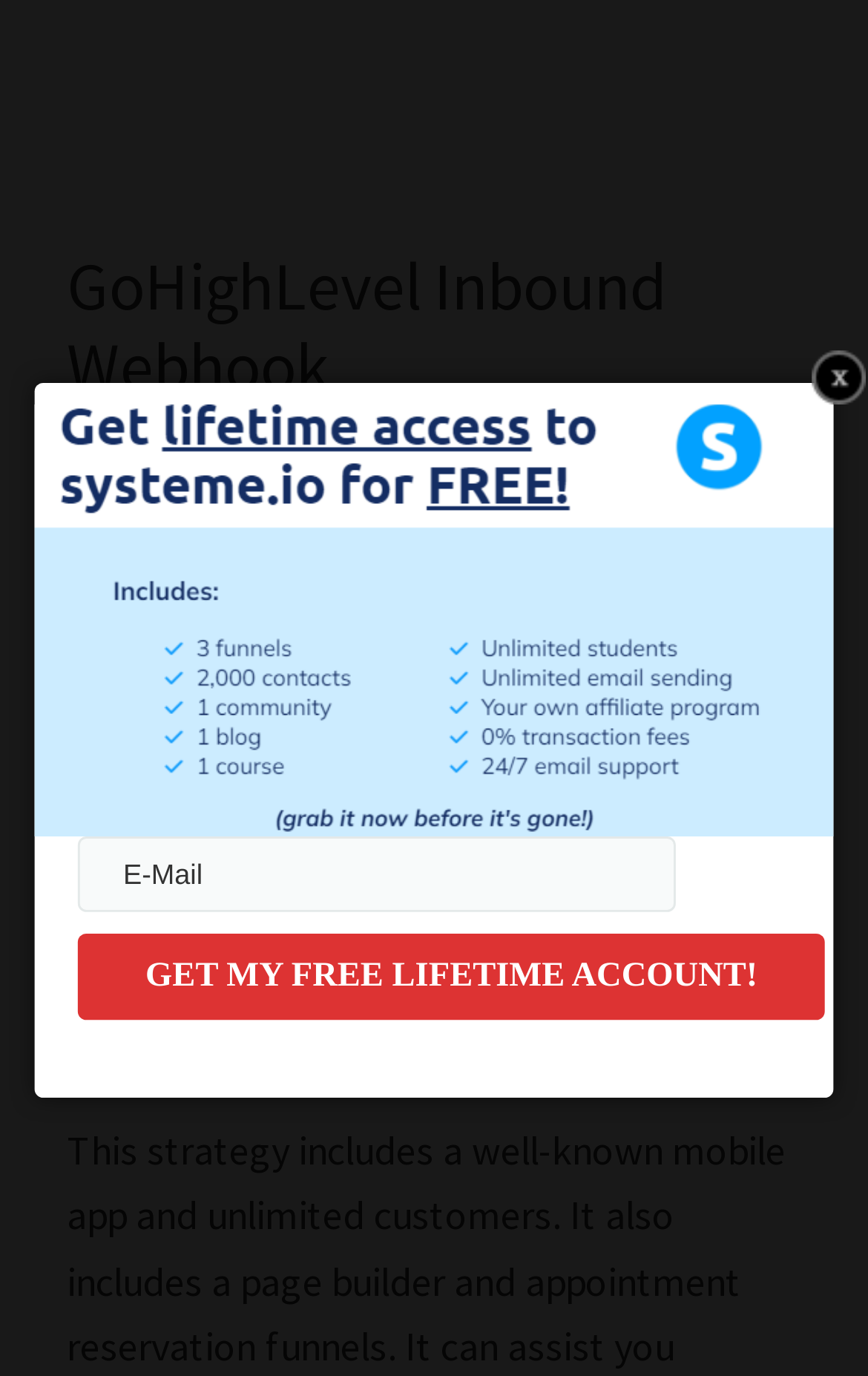What is required to fill in the textbox?
Please look at the screenshot and answer using one word or phrase.

E-Mail